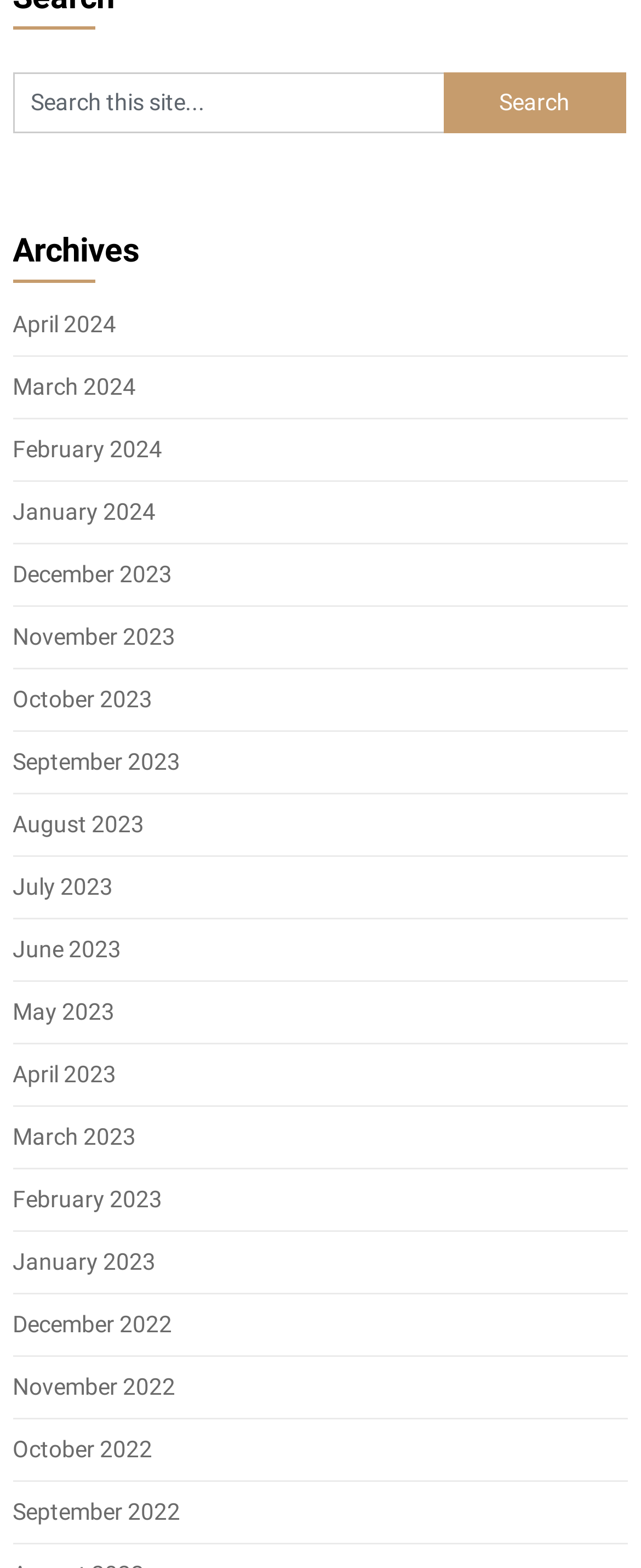Determine the bounding box for the UI element that matches this description: "May 2023".

[0.02, 0.637, 0.179, 0.654]